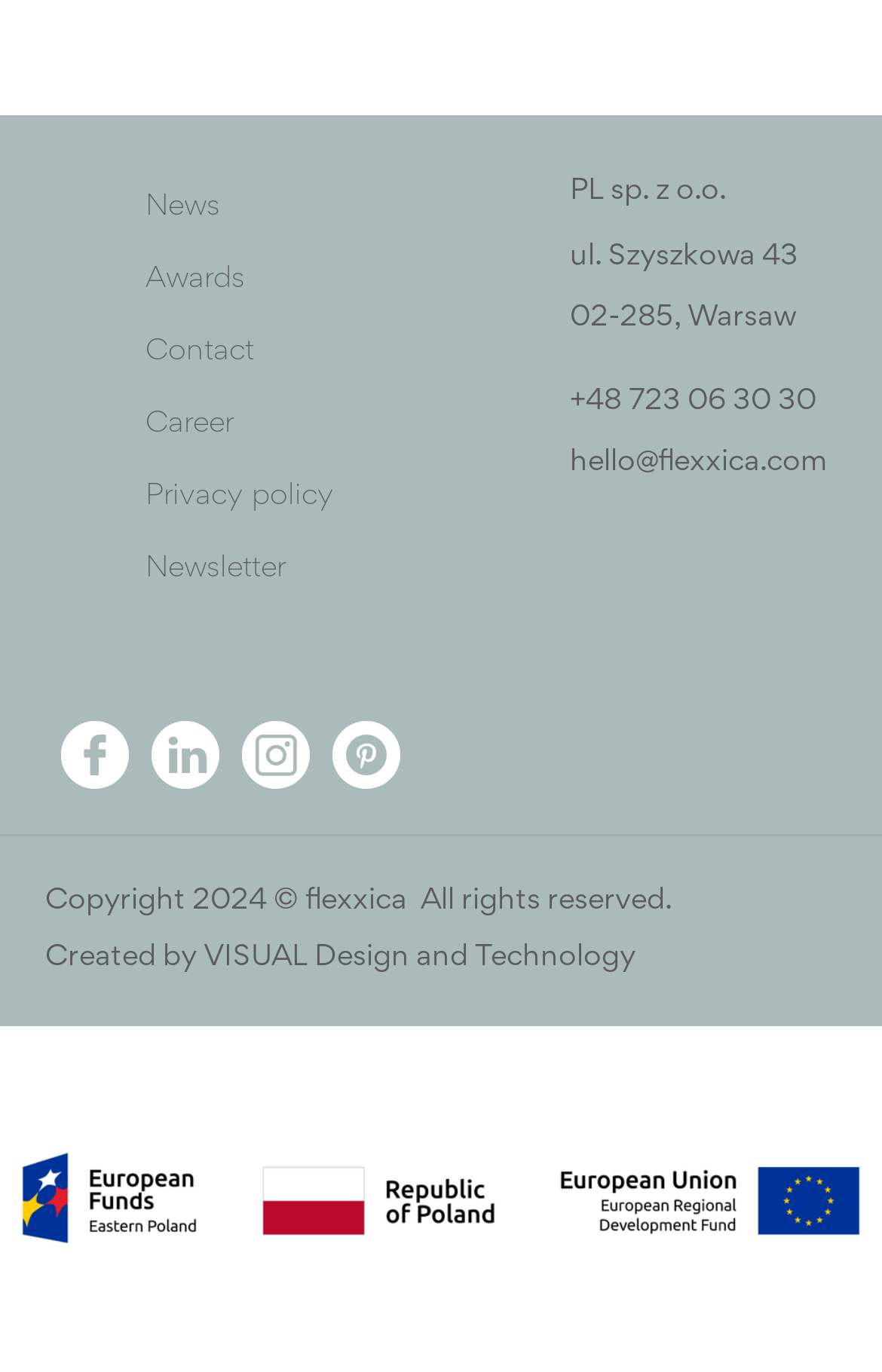Provide your answer to the question using just one word or phrase: What is the phone number?

+48 723 06 30 30